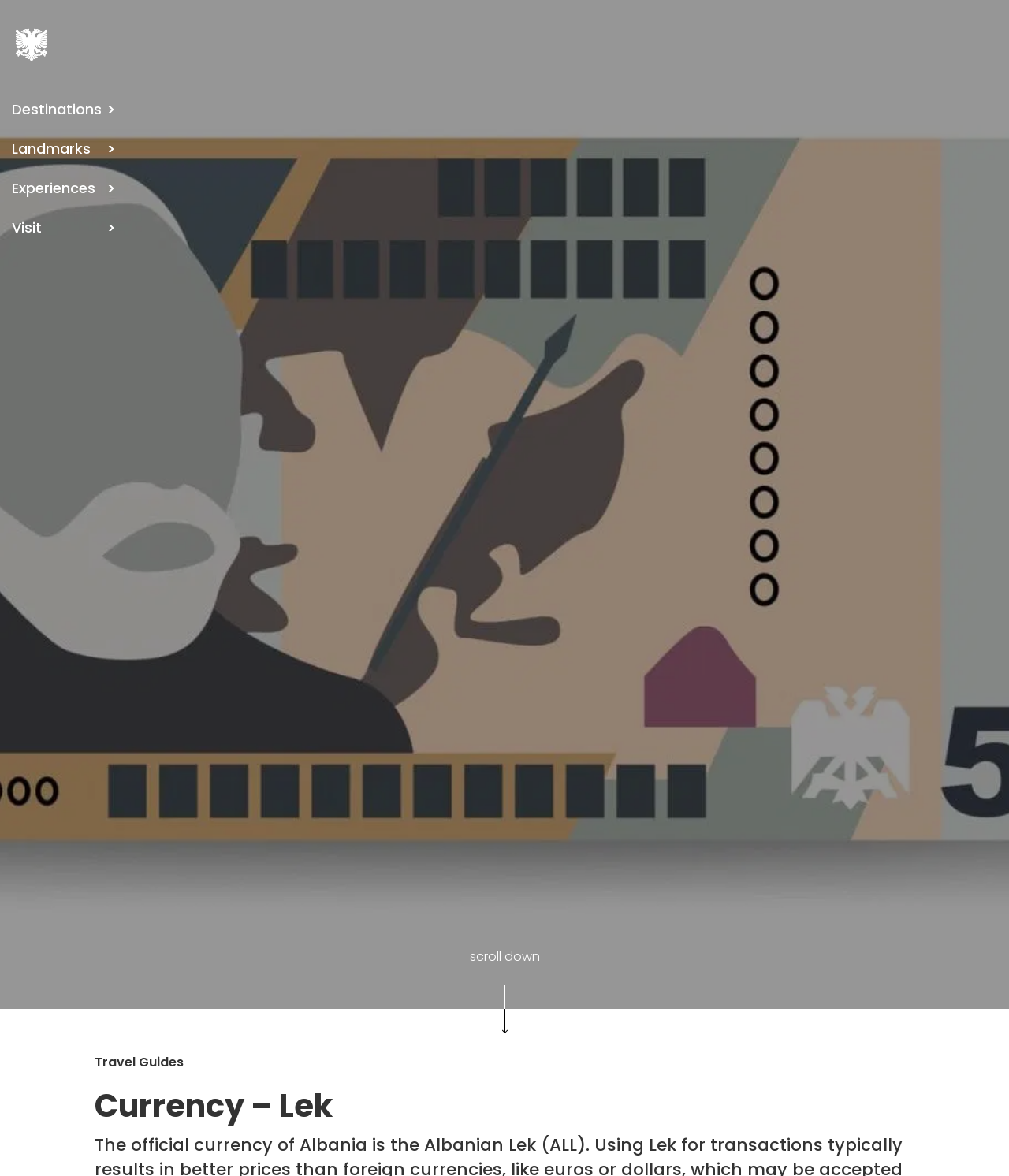Please indicate the bounding box coordinates for the clickable area to complete the following task: "Click on the 'Travel Guides' link". The coordinates should be specified as four float numbers between 0 and 1, i.e., [left, top, right, bottom].

[0.094, 0.895, 0.182, 0.911]